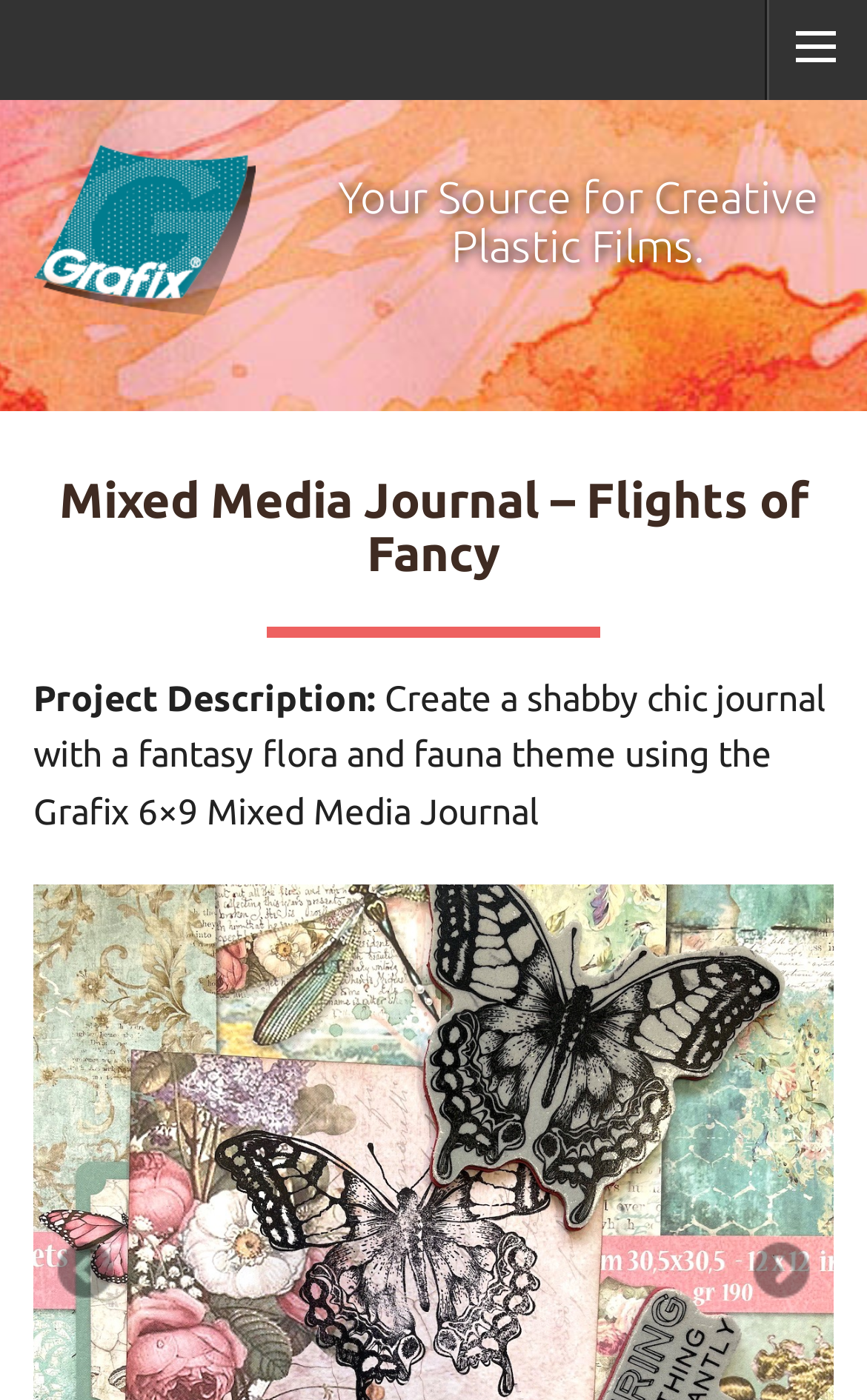Give a concise answer using only one word or phrase for this question:
What is the purpose of the webpage?

To provide a project description